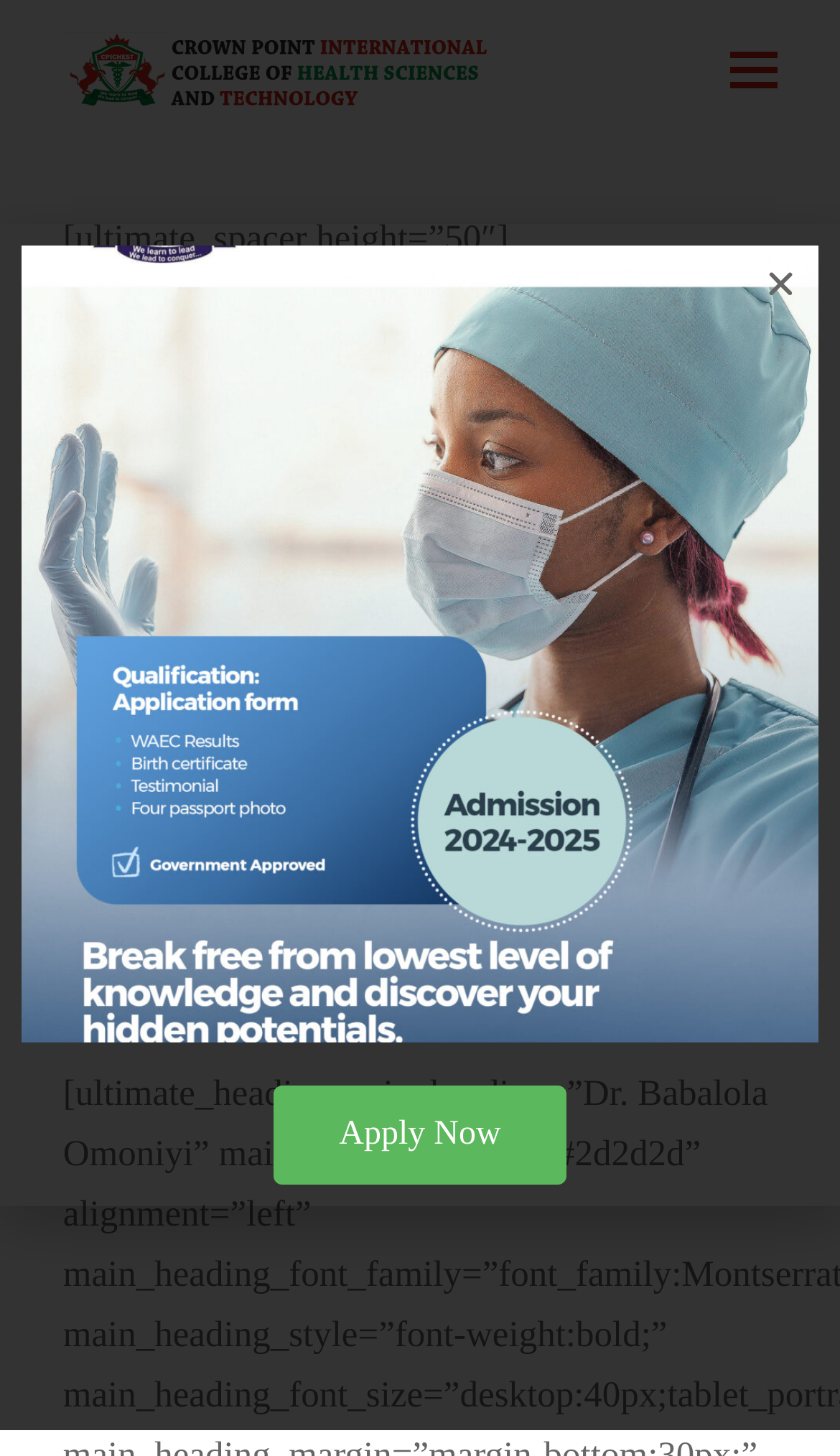What type of image is displayed on the webpage?
Please answer the question with a single word or phrase, referencing the image.

College logo